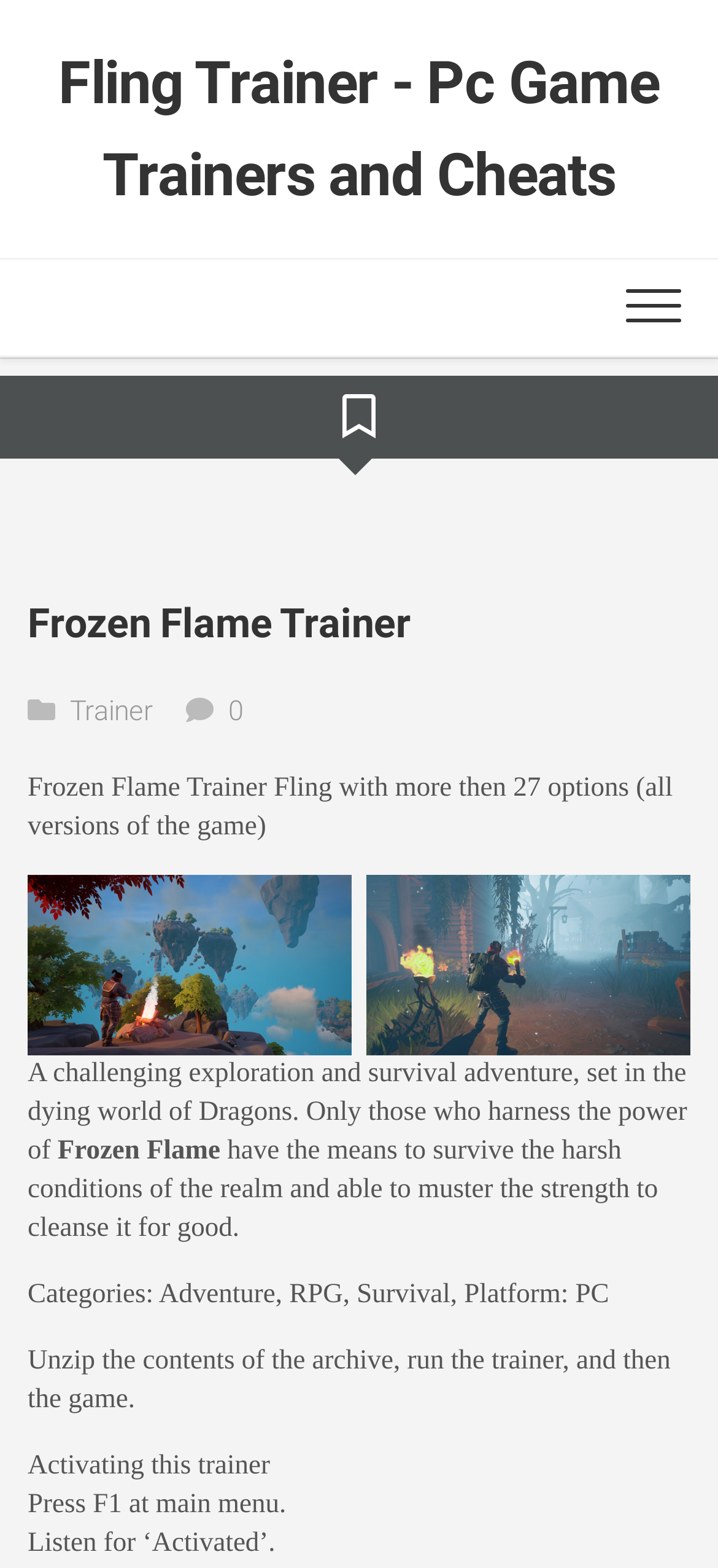Please provide a one-word or short phrase answer to the question:
What is the platform of the game?

PC